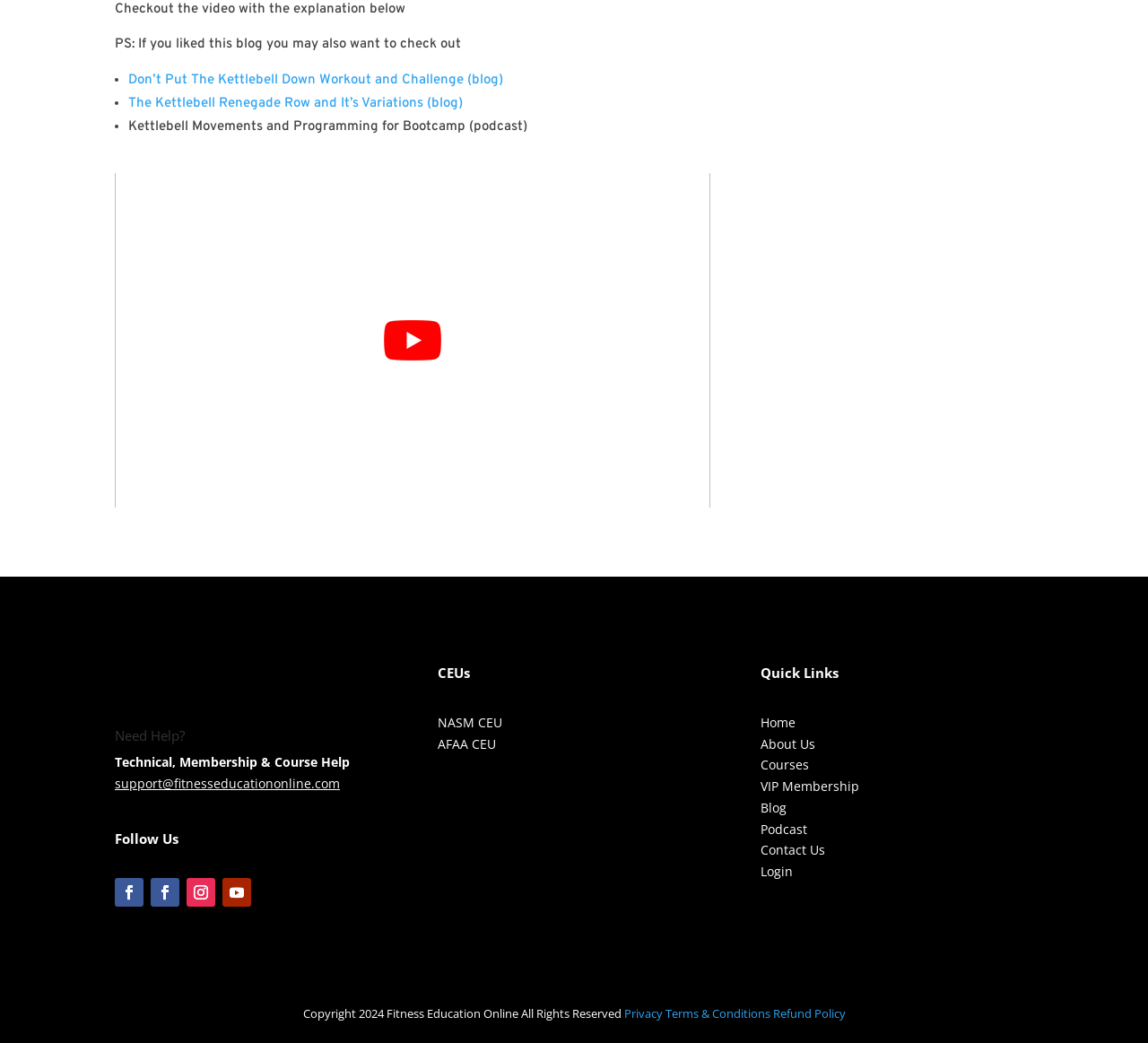What is the topic of the blog mentioned?
Provide an in-depth answer to the question, covering all aspects.

The topic of the blog mentioned can be determined by looking at the text 'Don’t Put The Kettlebell Down Workout and Challenge (blog)' which is a link on the webpage.